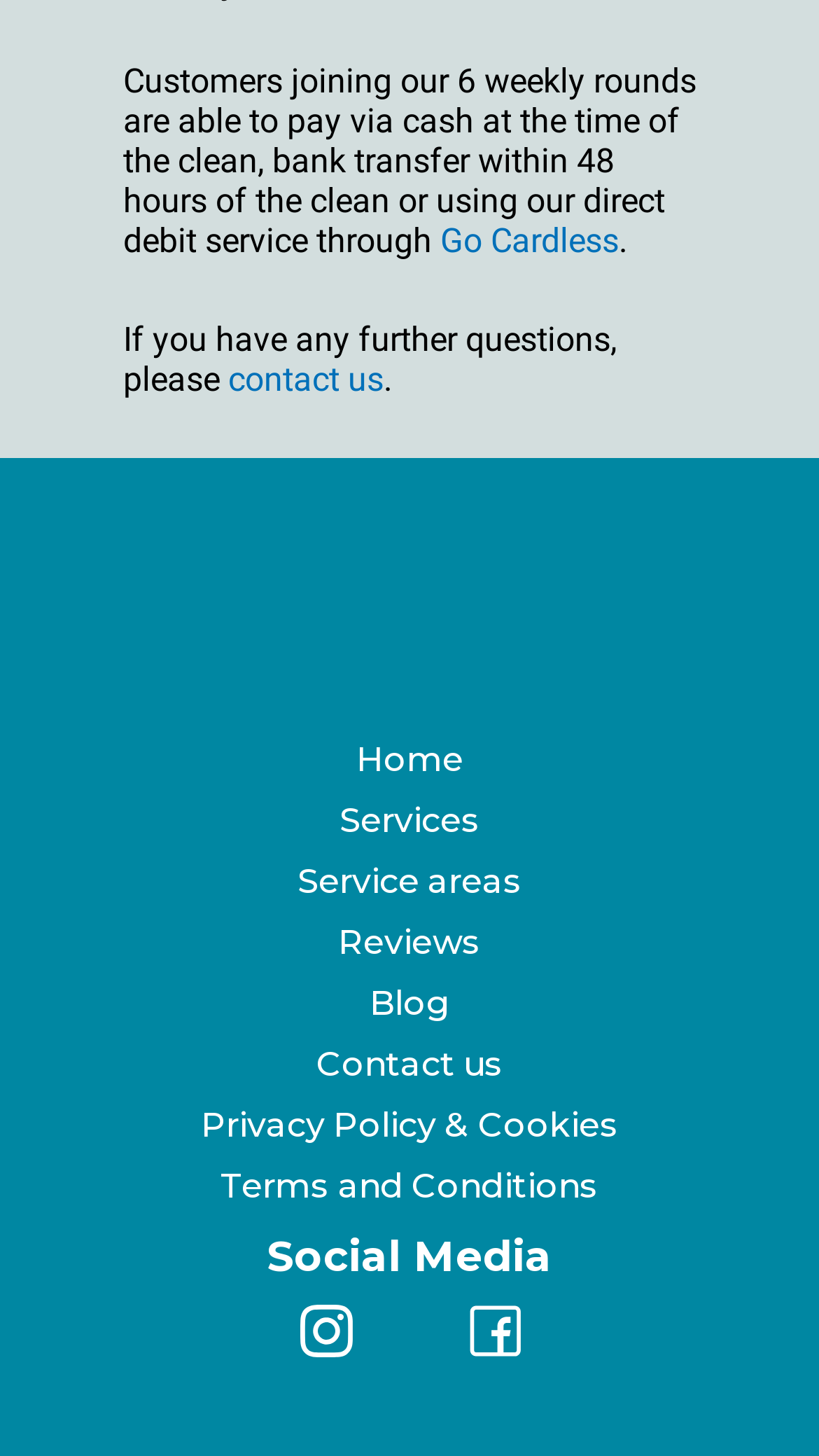What are the main sections of the website?
Please use the visual content to give a single word or phrase answer.

Home, Services, Reviews, etc.